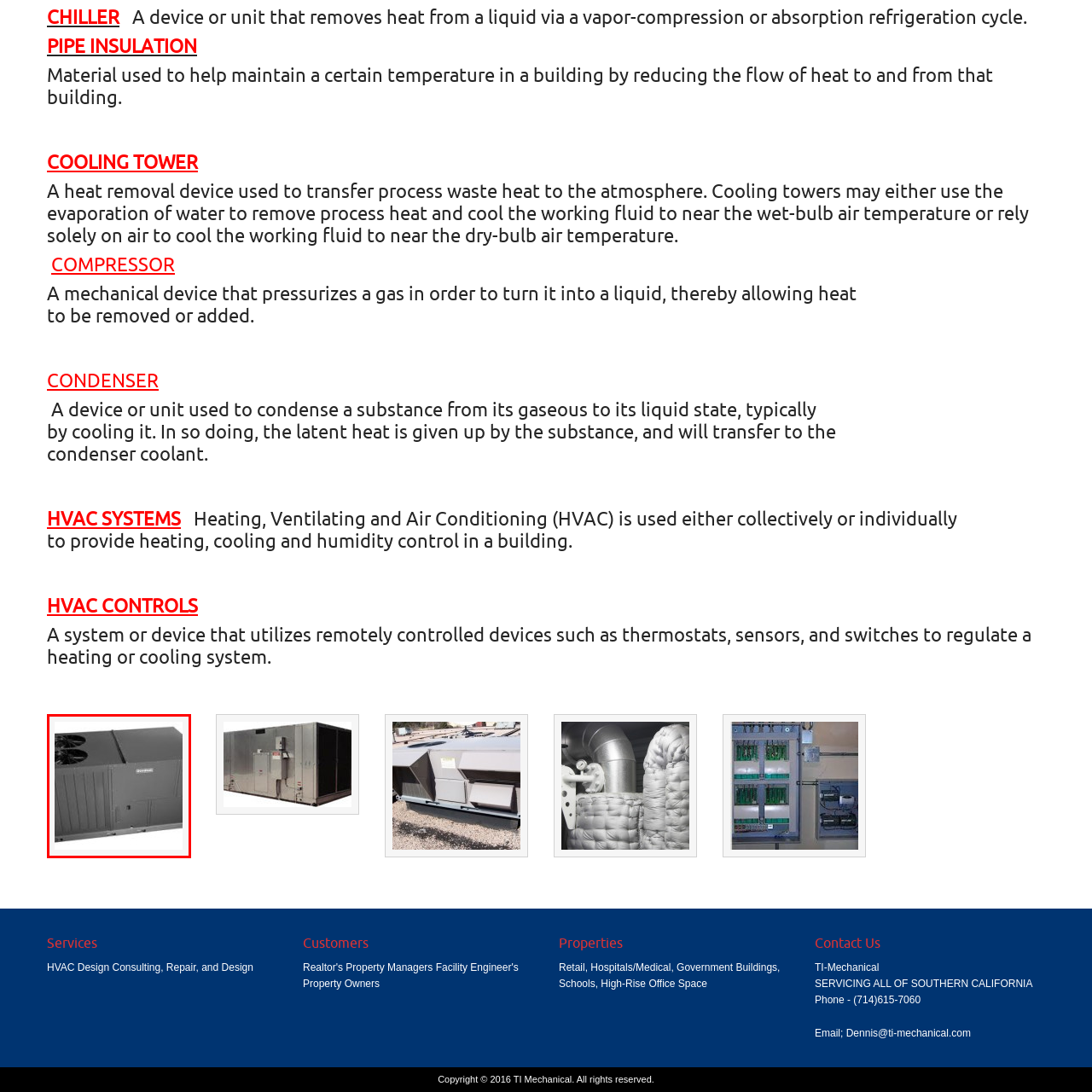Analyze the image surrounded by the red box and respond concisely: What is the purpose of the fans on top of the unit?

dissipating heat